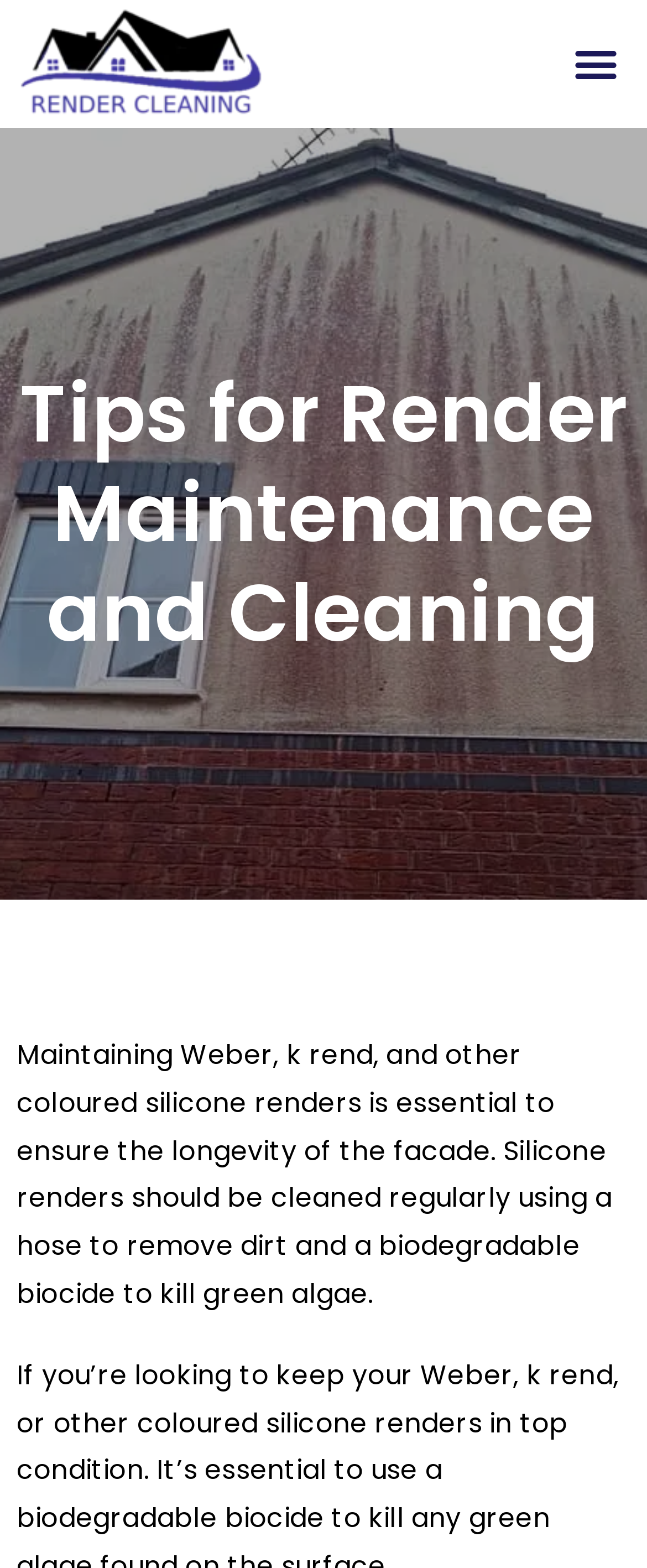Identify the bounding box for the described UI element. Provide the coordinates in (top-left x, top-left y, bottom-right x, bottom-right y) format with values ranging from 0 to 1: Menu

[0.869, 0.019, 0.974, 0.062]